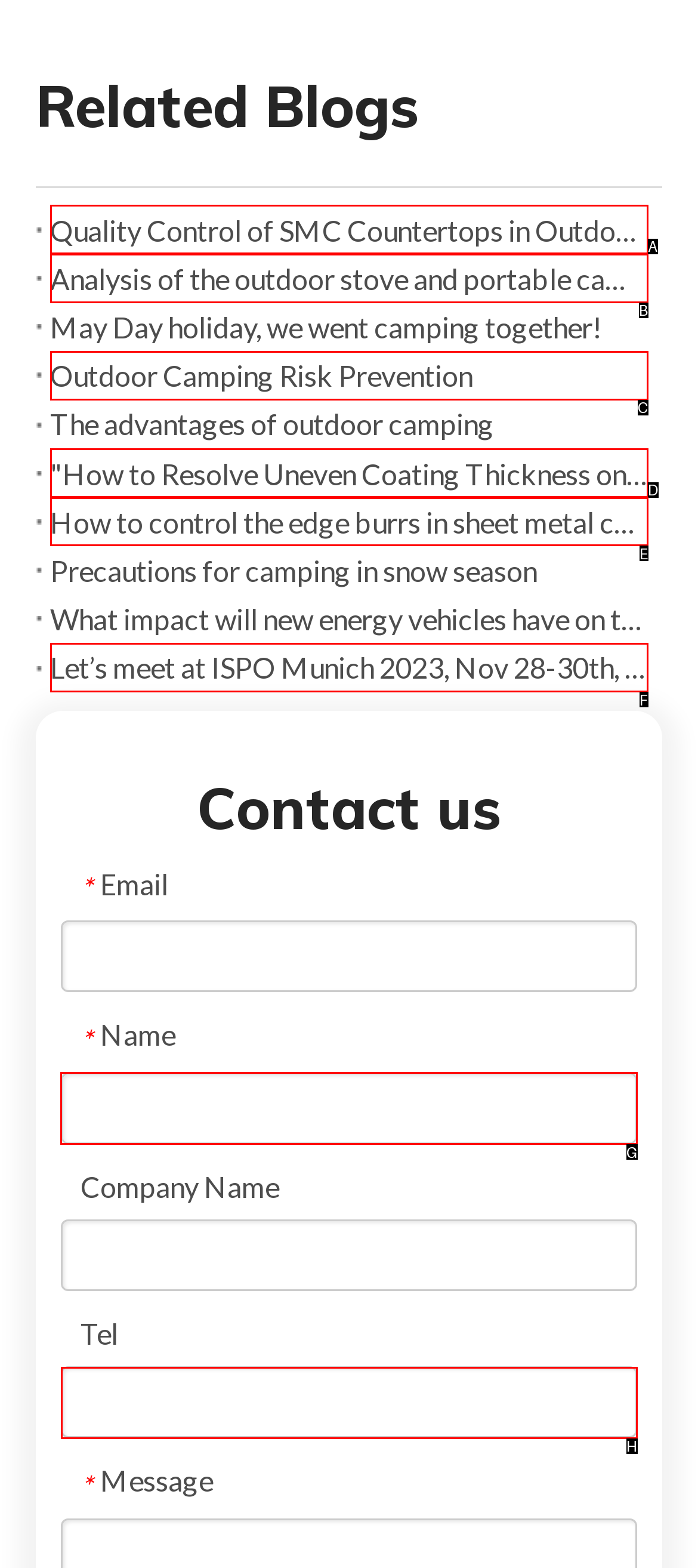Identify the letter of the UI element needed to carry out the task: Type in your name
Reply with the letter of the chosen option.

G